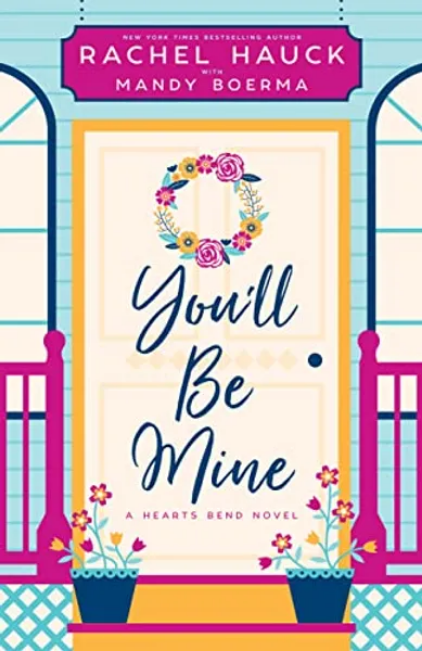Give a thorough explanation of the elements present in the image.

The image features the cover of the novel *You'll Be Mine*, authored by Rachel Hauck in collaboration with Mandy Boerma. The vibrant design depicts a charming door adorned with a floral wreath, symbolizing welcoming and warmth. The title "You'll Be Mine" is elegantly scripted across the center, complemented by delicate illustrations of flowers and decorative elements that capture the essence of romance and nostalgia. This book is part of the "Hearts Bend" series, hinting at a story set in a quaint, endearing town filled with heartwarming connections and second chances. The cover art perfectly encapsulates the themes of love and homecoming, reflecting the journey of its characters as they navigate their past and future.